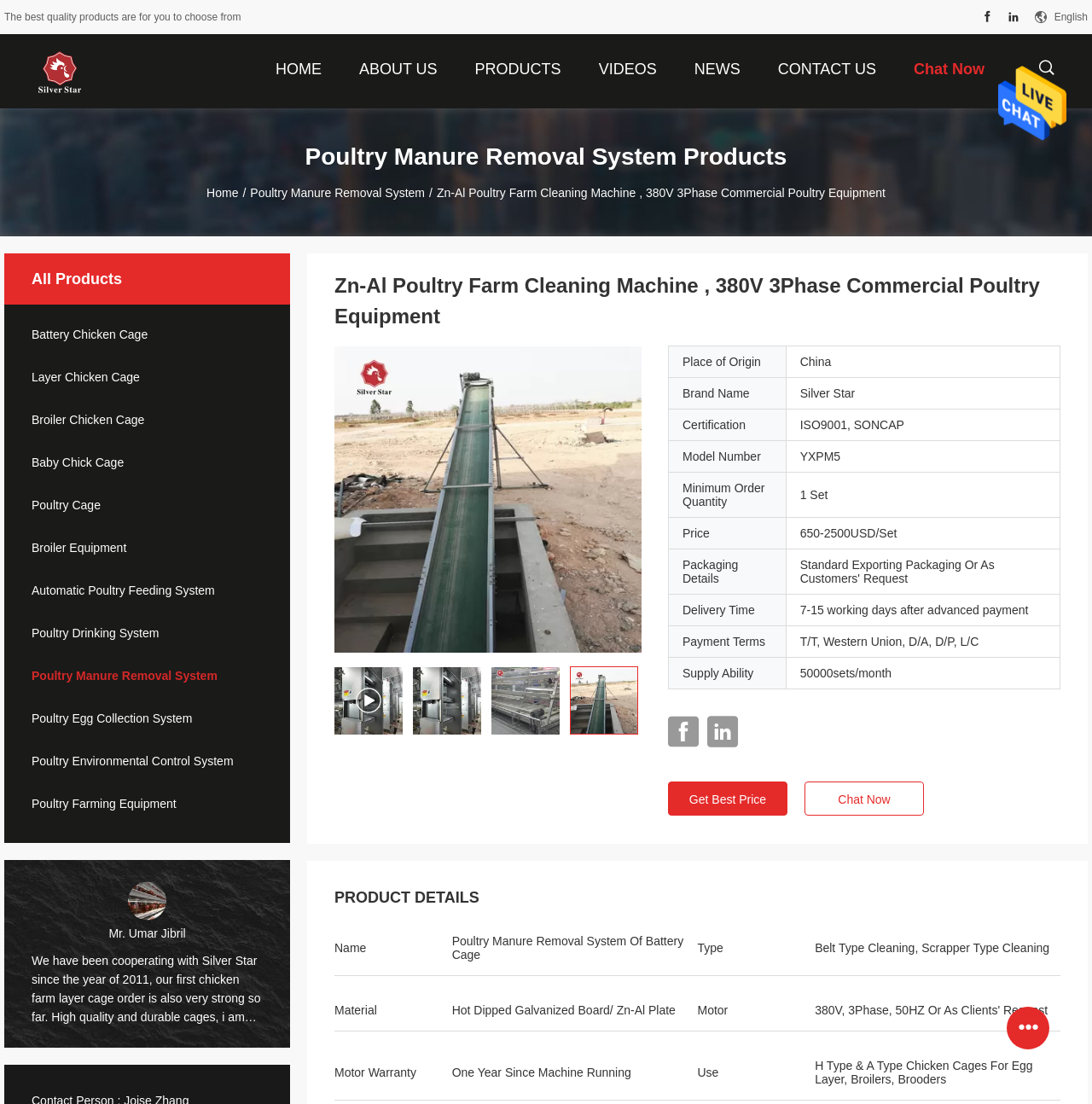Identify the main title of the webpage and generate its text content.

Zn-Al Poultry Farm Cleaning Machine , 380V 3Phase Commercial Poultry Equipment